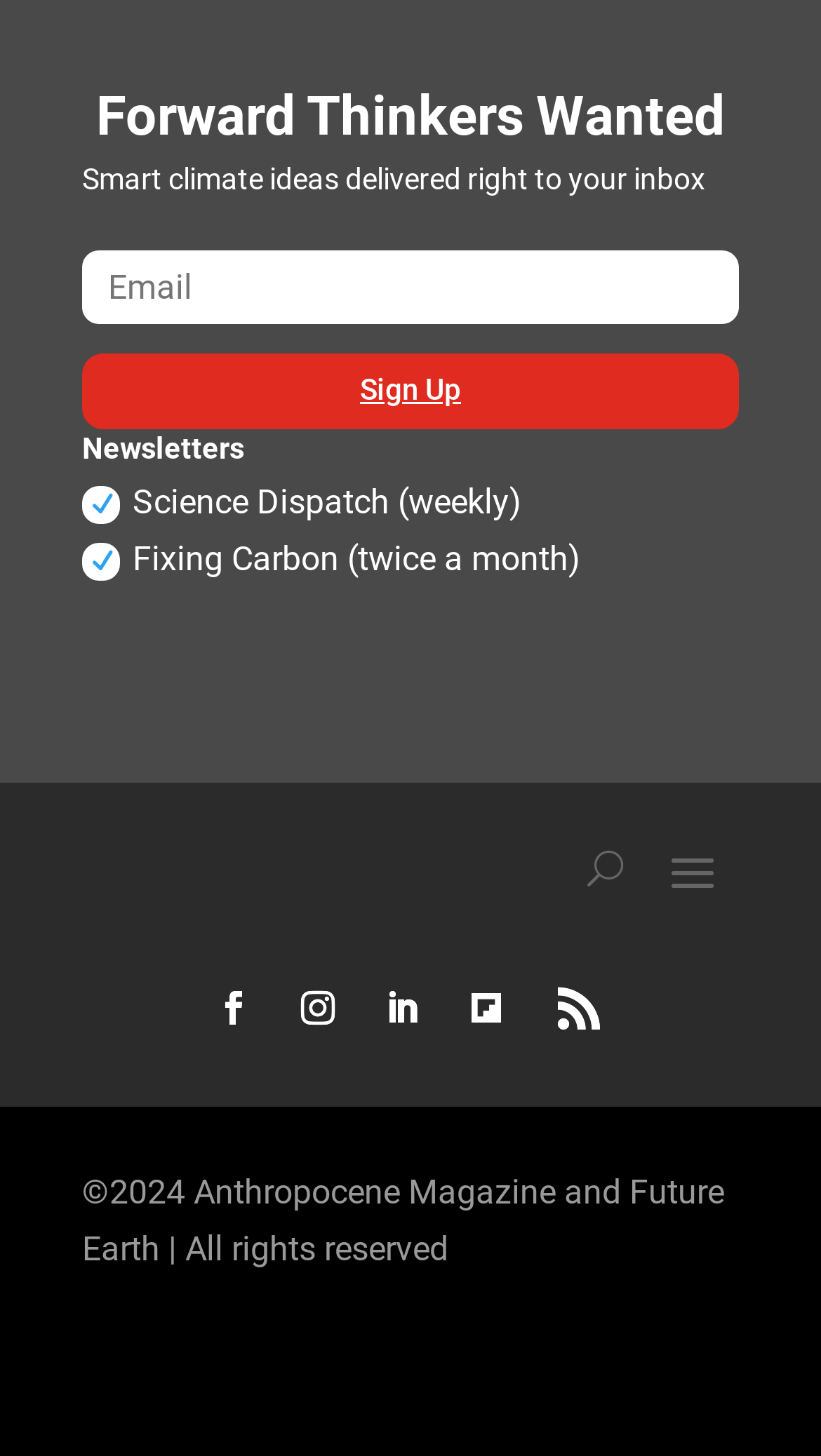Please indicate the bounding box coordinates of the element's region to be clicked to achieve the instruction: "Enter email address". Provide the coordinates as four float numbers between 0 and 1, i.e., [left, top, right, bottom].

[0.1, 0.172, 0.9, 0.222]